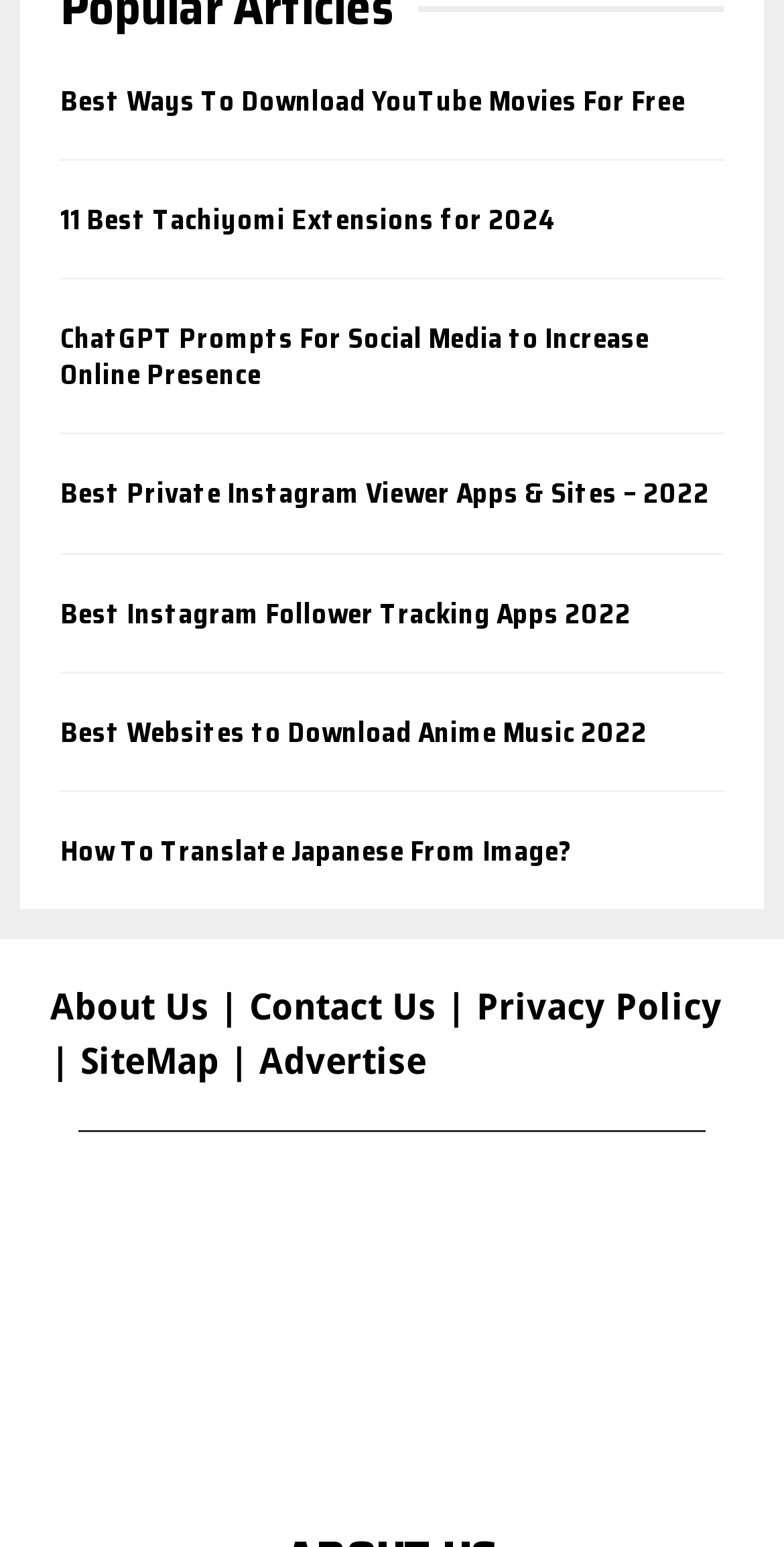Give a one-word or phrase response to the following question: What is the topic of the first article?

YouTube movie download